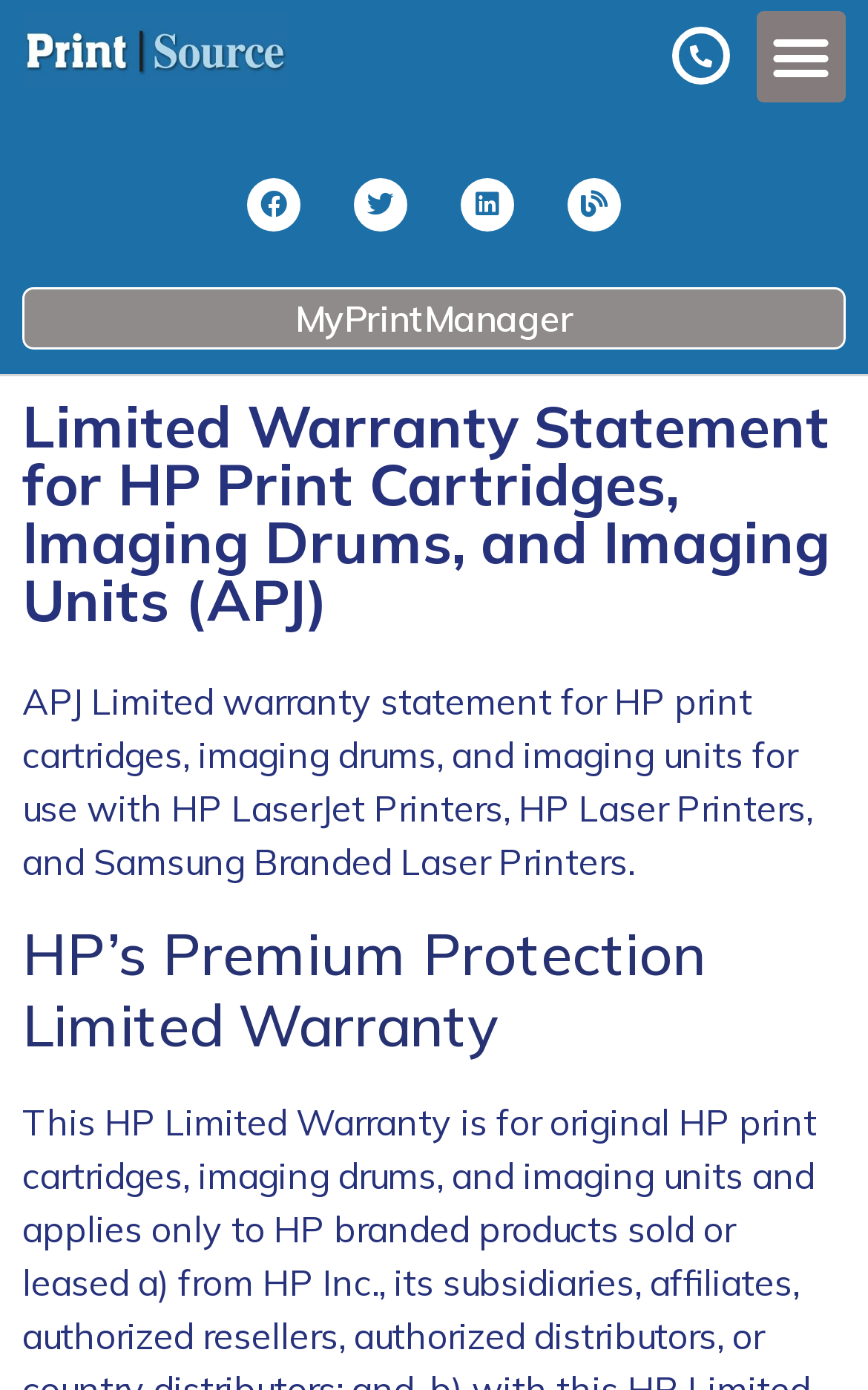Examine the image and give a thorough answer to the following question:
What is the name of the premium protection warranty?

The name of the premium protection warranty is 'HP’s Premium Protection Limited Warranty', as indicated by the heading 'HP’s Premium Protection Limited Warranty' on the webpage.